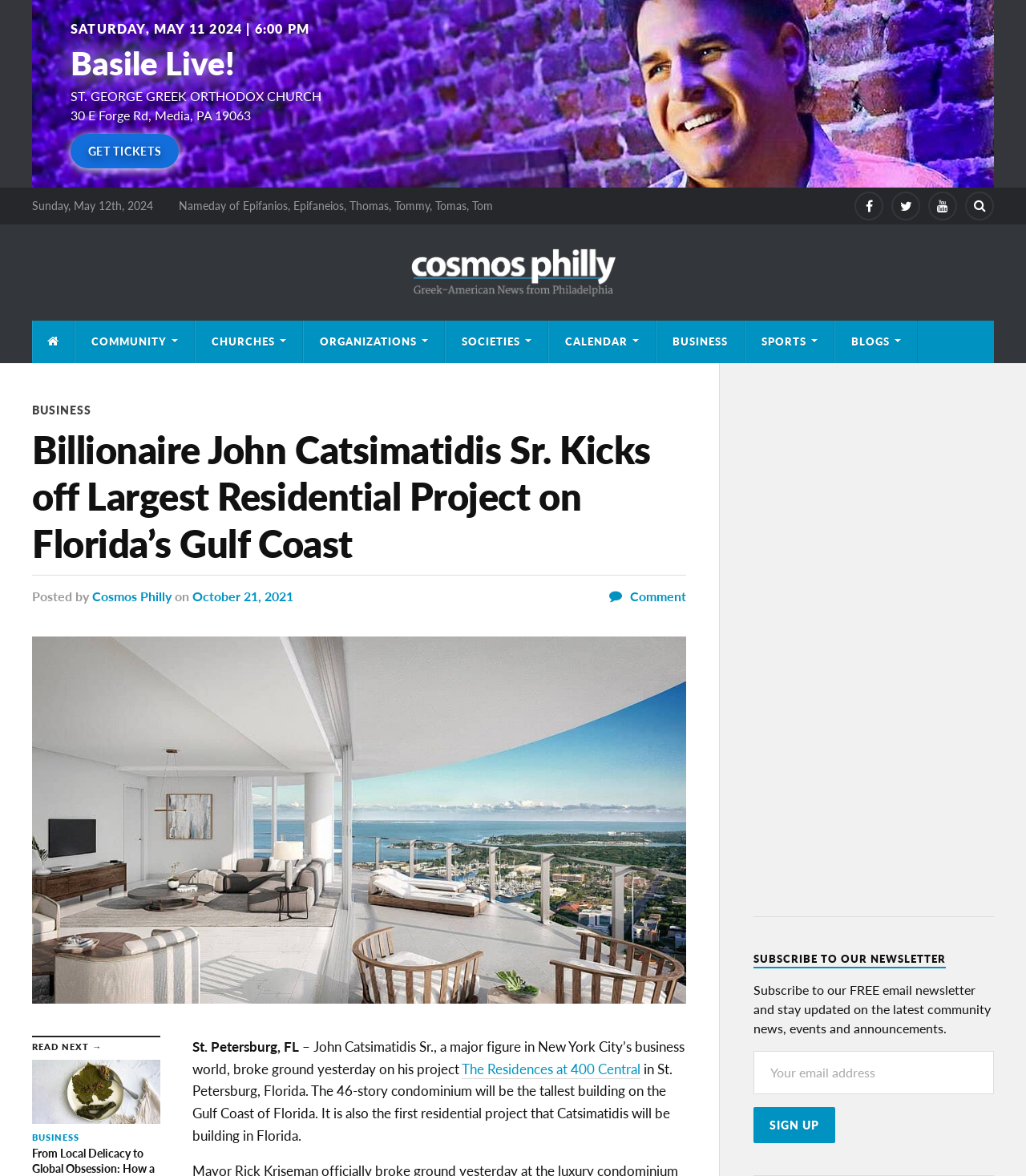What is the purpose of the textbox at the bottom of the webpage?
Using the visual information, answer the question in a single word or phrase.

To enter email address